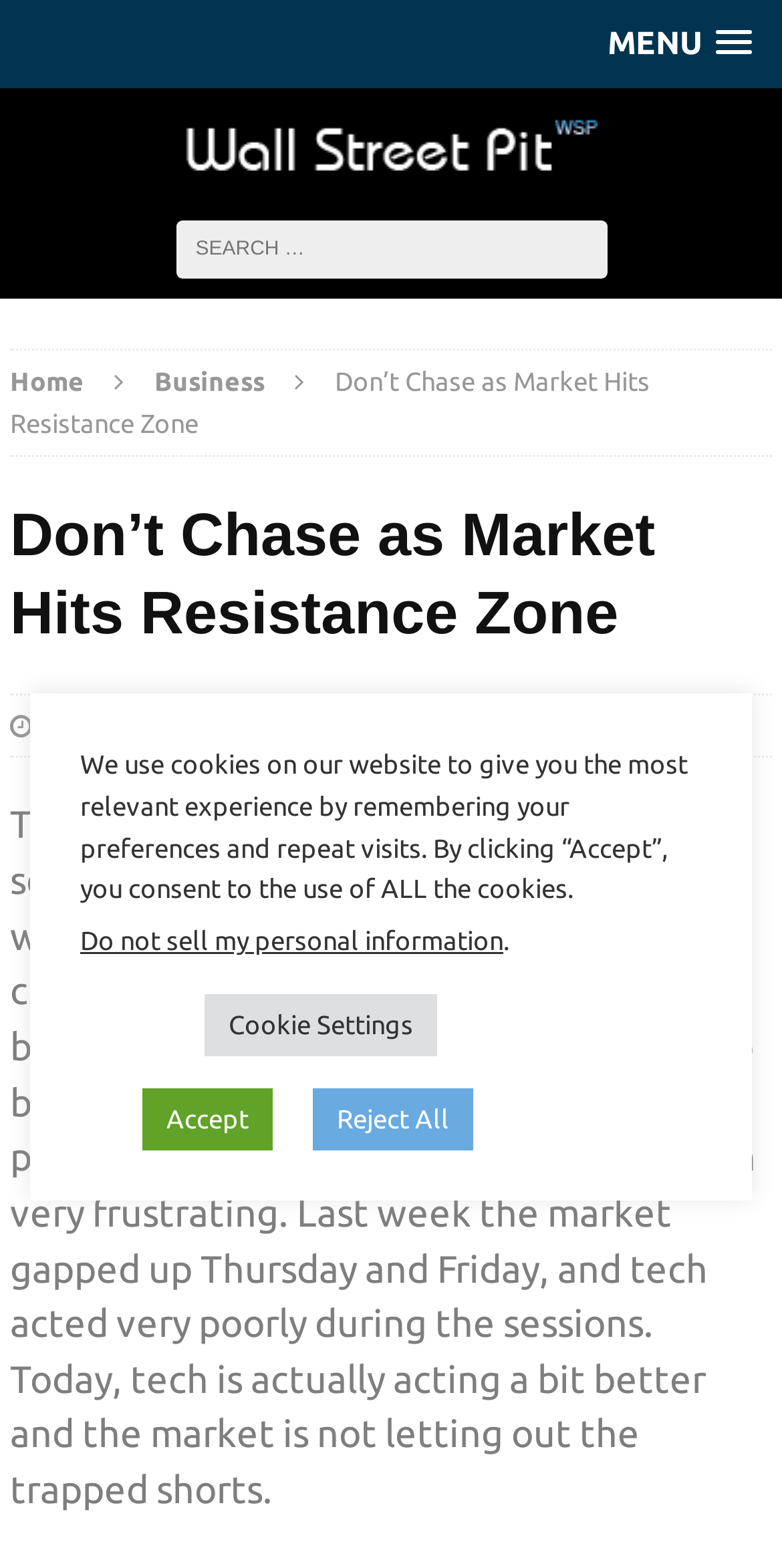Using the details in the image, give a detailed response to the question below:
Who is the author of the article?

I found the answer by looking at the link element with the text 'Scott Redler', which is likely to be the author's name.